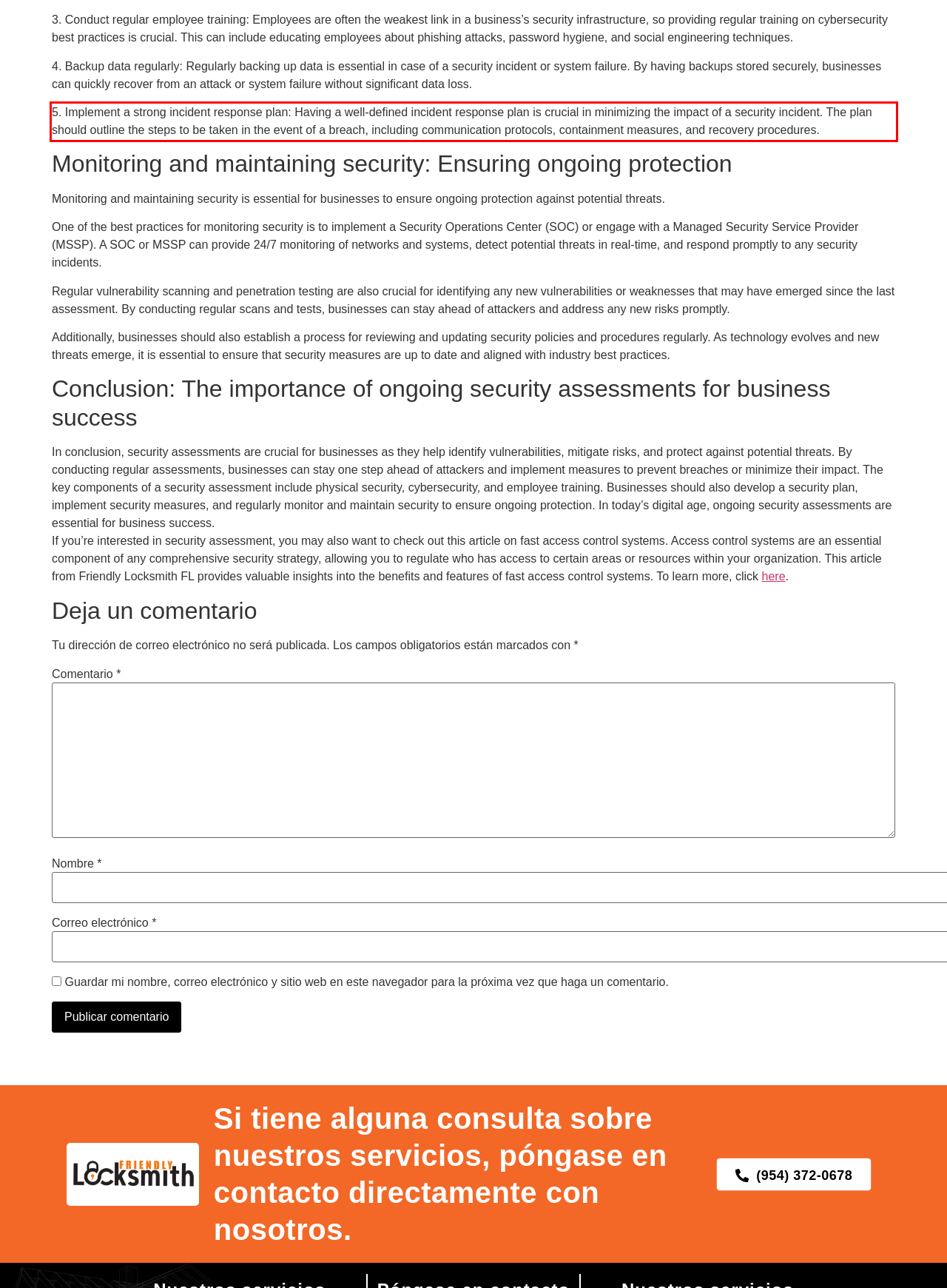You have a screenshot of a webpage, and there is a red bounding box around a UI element. Utilize OCR to extract the text within this red bounding box.

5. Implement a strong incident response plan: Having a well-defined incident response plan is crucial in minimizing the impact of a security incident. The plan should outline the steps to be taken in the event of a breach, including communication protocols, containment measures, and recovery procedures.